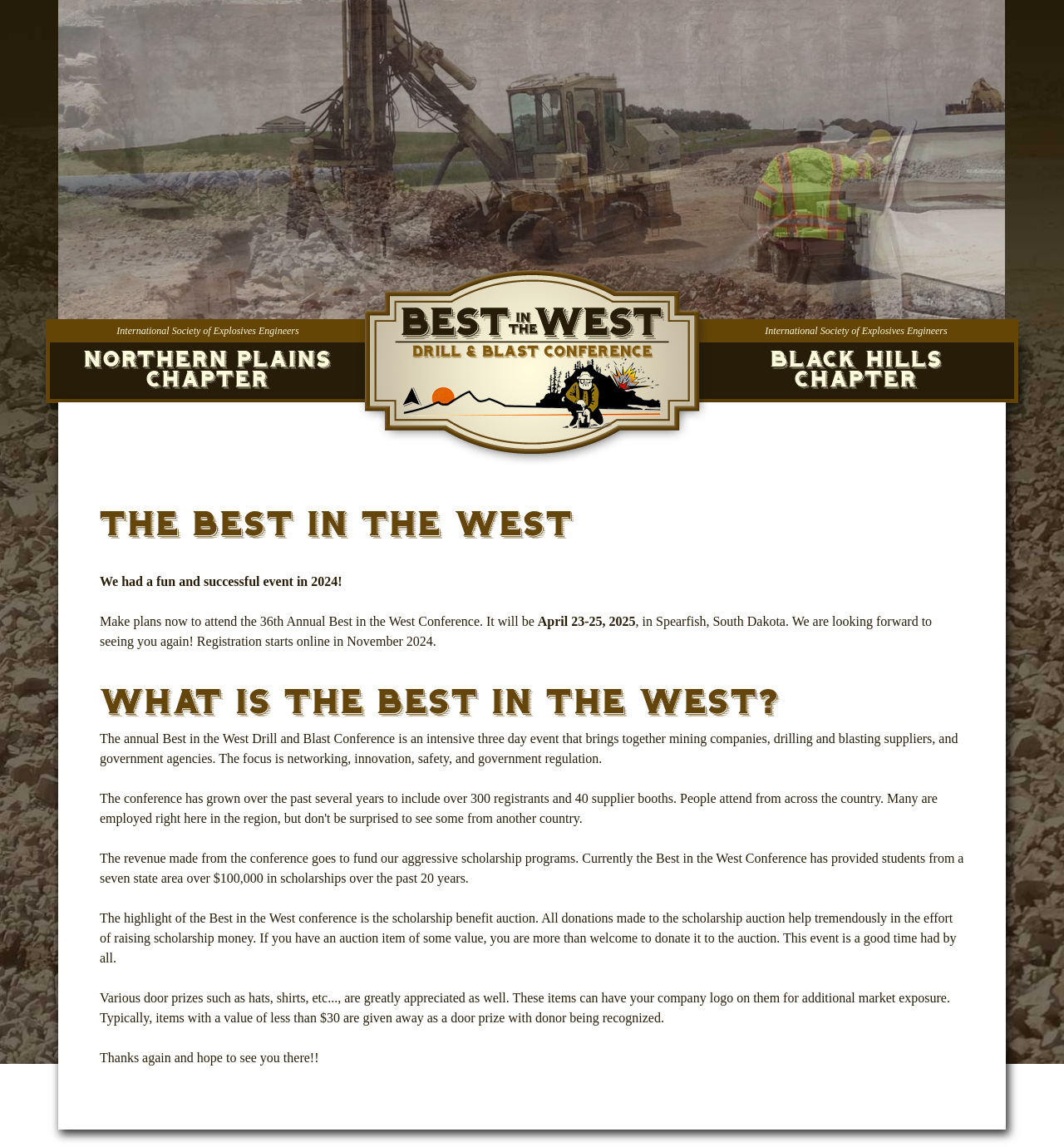Answer the question using only one word or a concise phrase: What is the focus of the Best in the West Conference?

Networking, innovation, safety, and government regulation